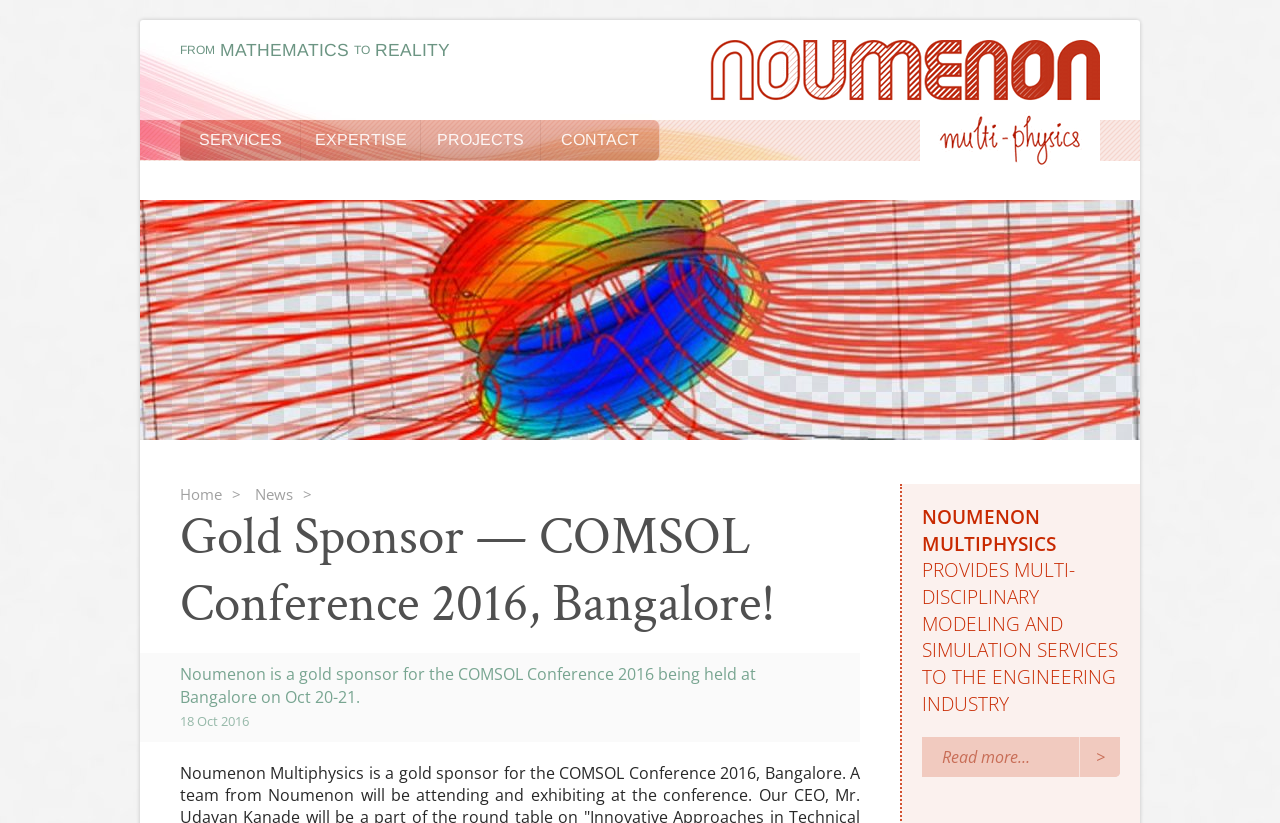What is the date of the COMSOL Conference 2016?
Using the image as a reference, give a one-word or short phrase answer.

Oct 20-21